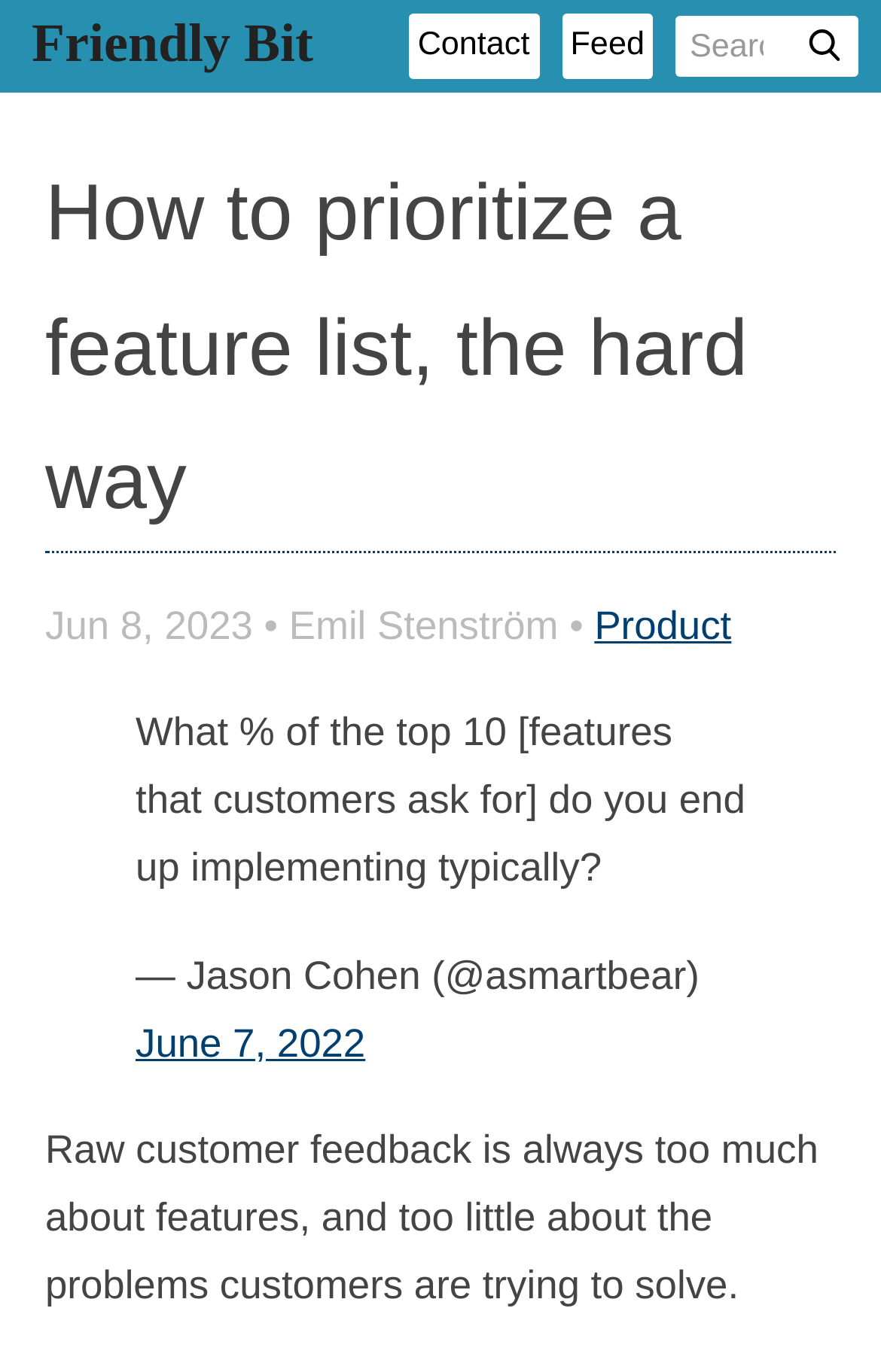Determine the bounding box coordinates in the format (top-left x, top-left y, bottom-right x, bottom-right y). Ensure all values are floating point numbers between 0 and 1. Identify the bounding box of the UI element described by: June 7, 2022

[0.154, 0.743, 0.415, 0.776]